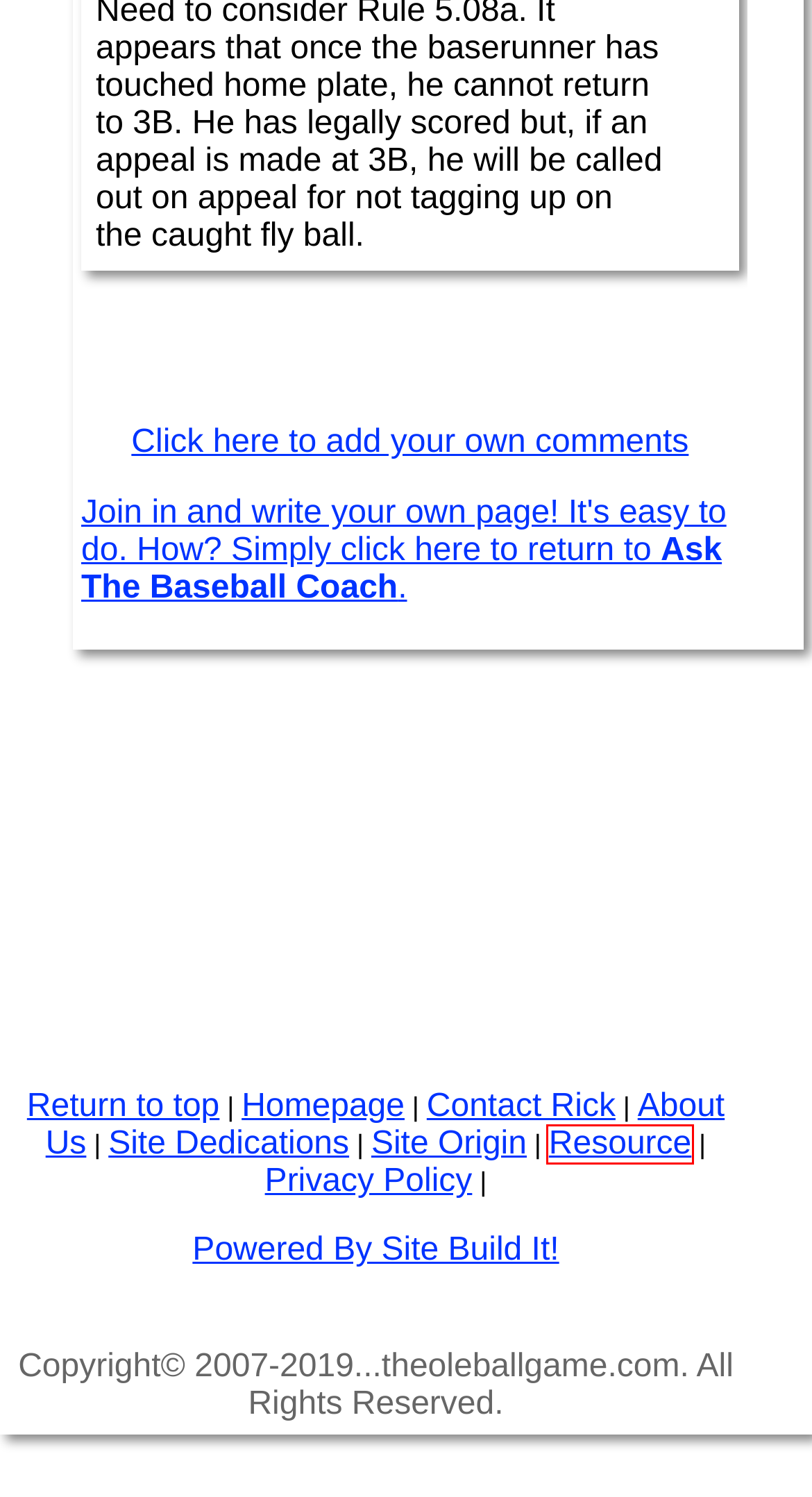Examine the screenshot of a webpage with a red rectangle bounding box. Select the most accurate webpage description that matches the new webpage after clicking the element within the bounding box. Here are the candidates:
A. Site Origin
B. Contact Rick
C. Solopreneur Success Stories | Build An Online Business With Solo Build It!
D. Baseball Questions Answered
E. Baseball Coaching, Site Dedications
F. Privacy Policy
G. Baseball Resource
H. Baseball Coaching and Participation, Youth and Amateur, at The Ole Ballgame

G